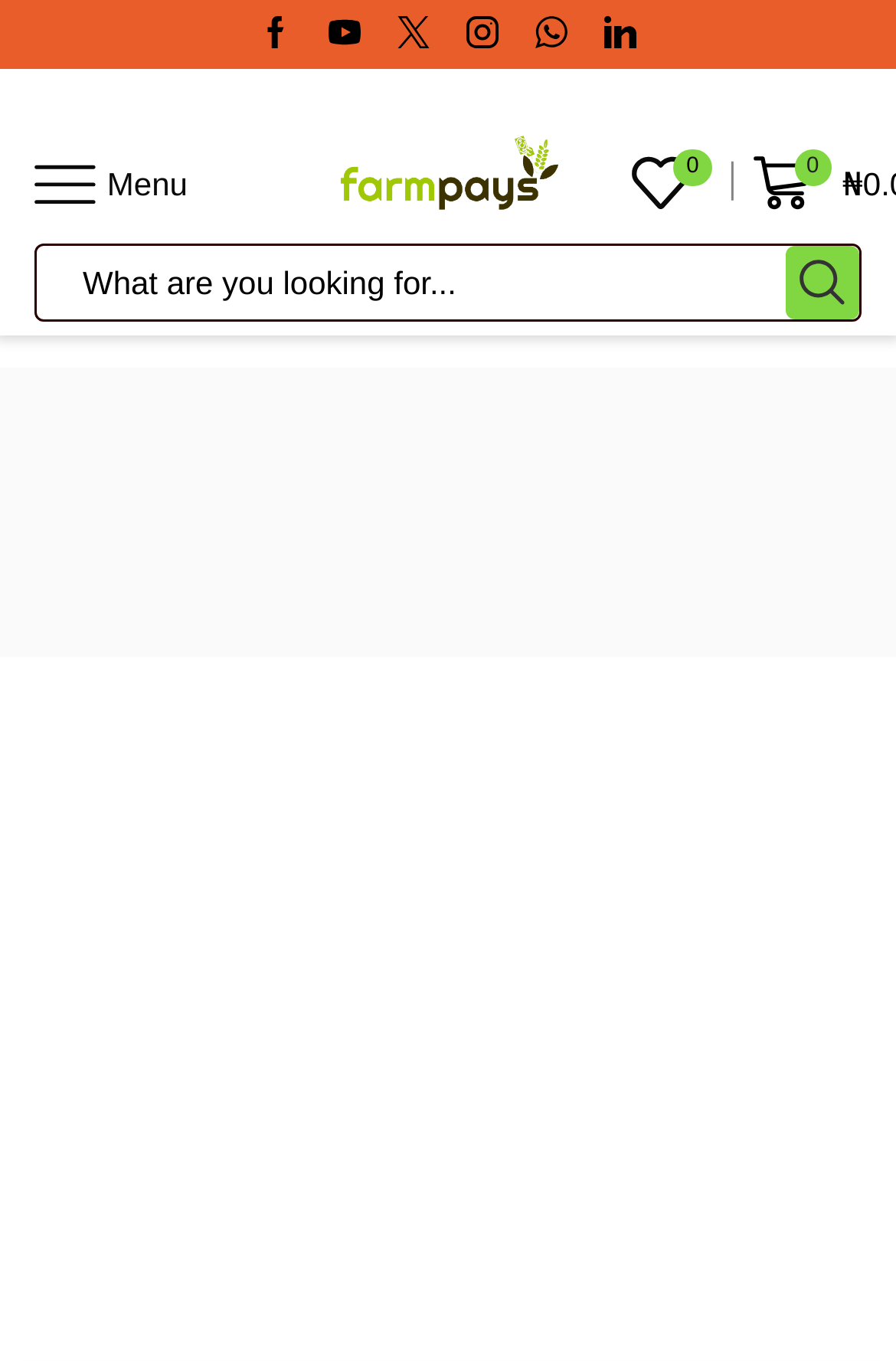Determine the bounding box coordinates for the HTML element described here: "Search".

[0.877, 0.181, 0.959, 0.235]